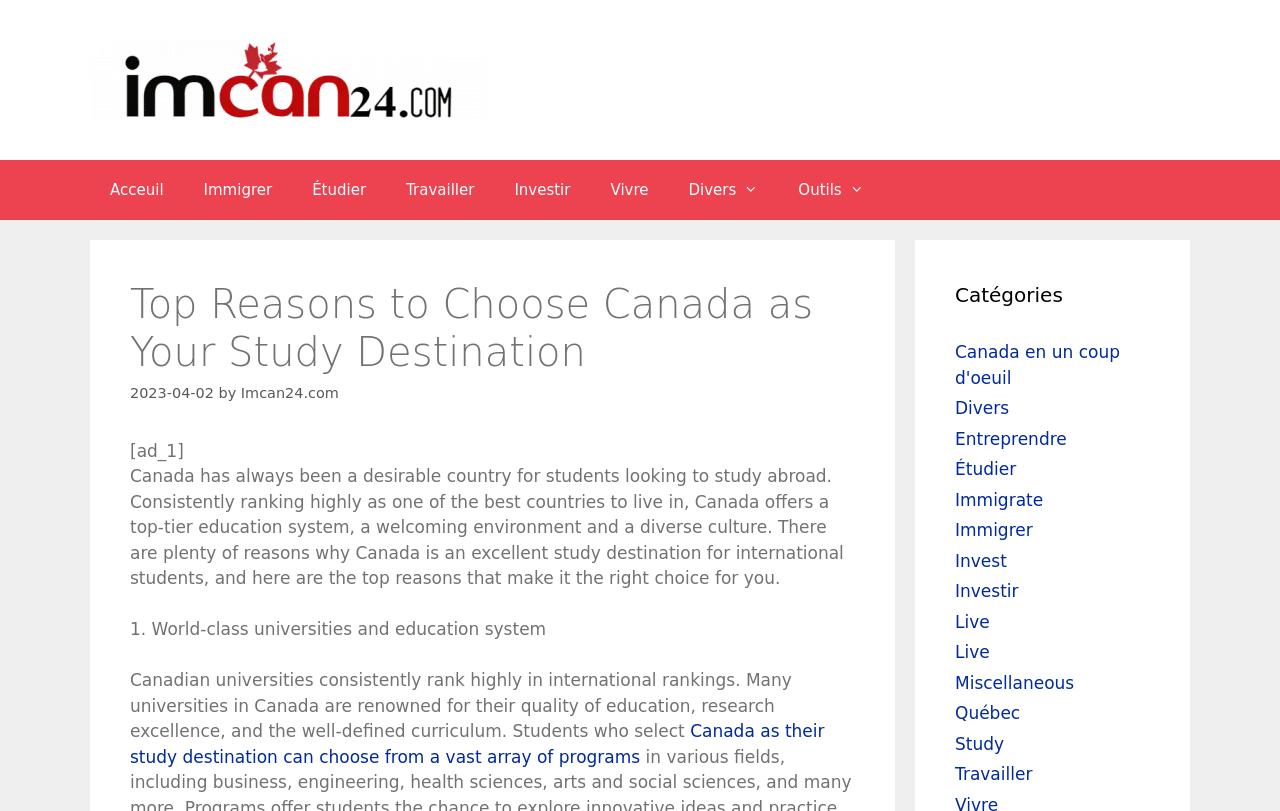Determine the bounding box coordinates of the clickable region to follow the instruction: "Learn more about world-class universities and education system in Canada".

[0.102, 0.764, 0.427, 0.788]